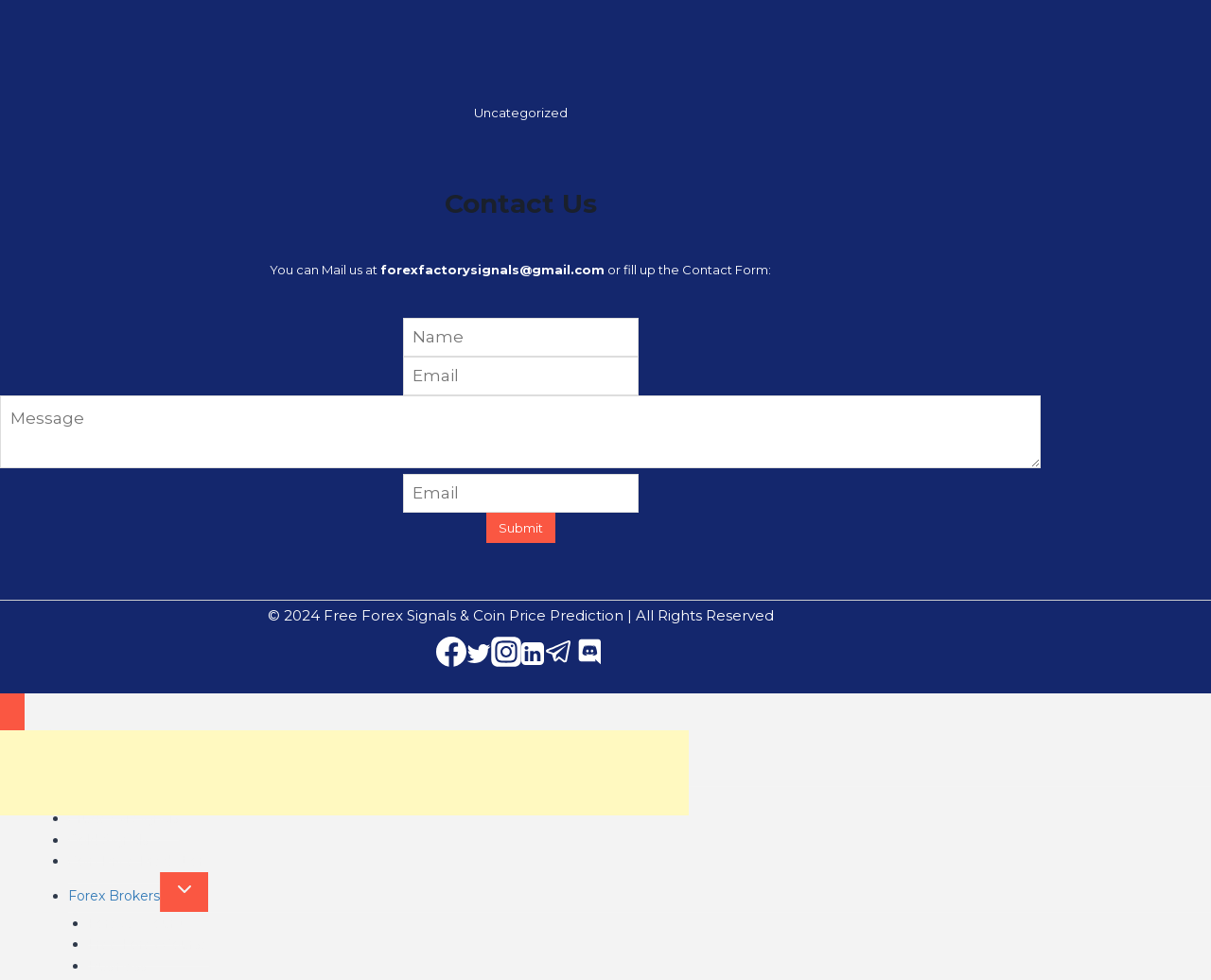Please locate the clickable area by providing the bounding box coordinates to follow this instruction: "Click the Home link".

[0.04, 0.728, 0.075, 0.773]